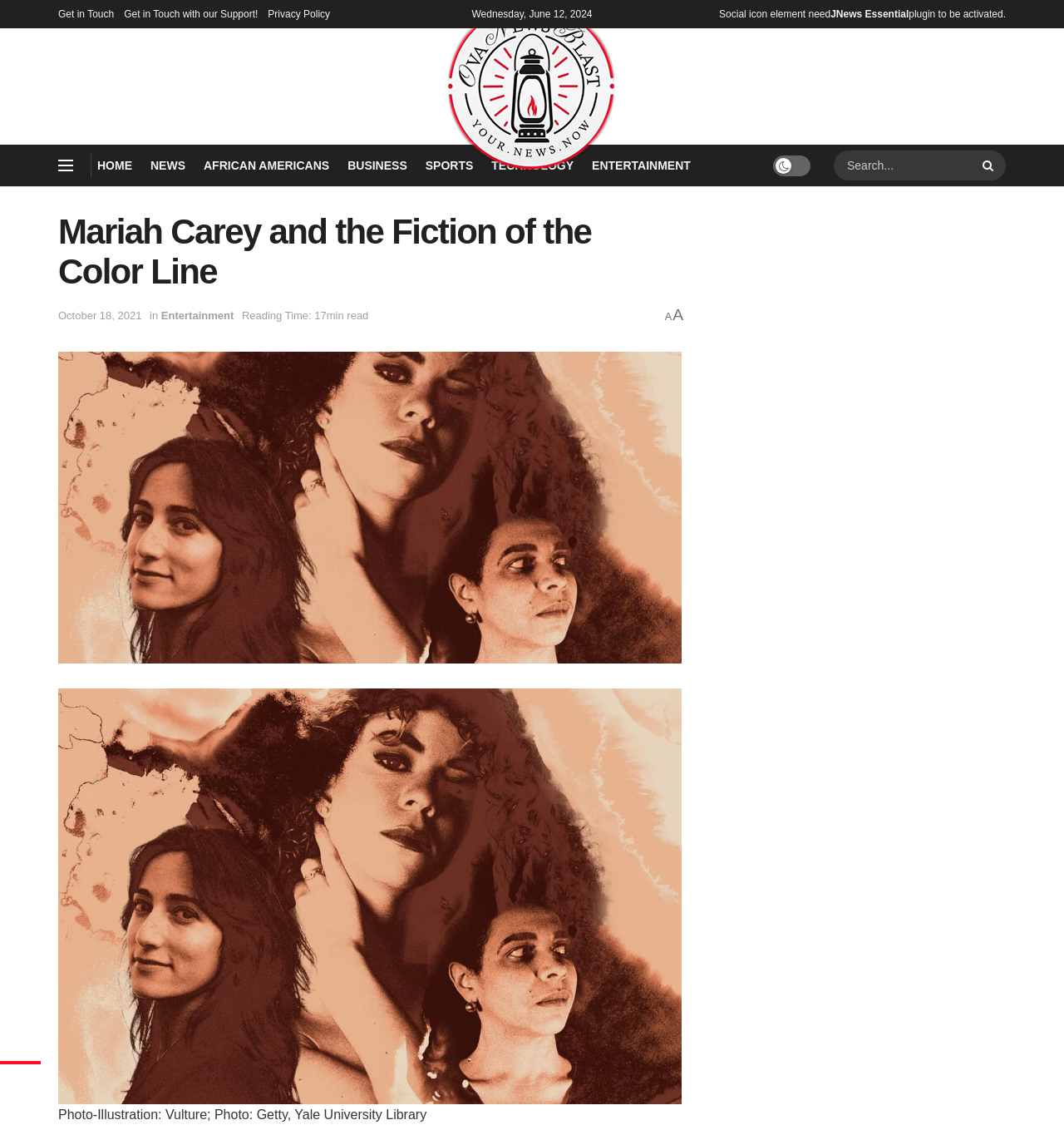Locate the bounding box coordinates of the area where you should click to accomplish the instruction: "Search for something".

[0.784, 0.134, 0.945, 0.16]